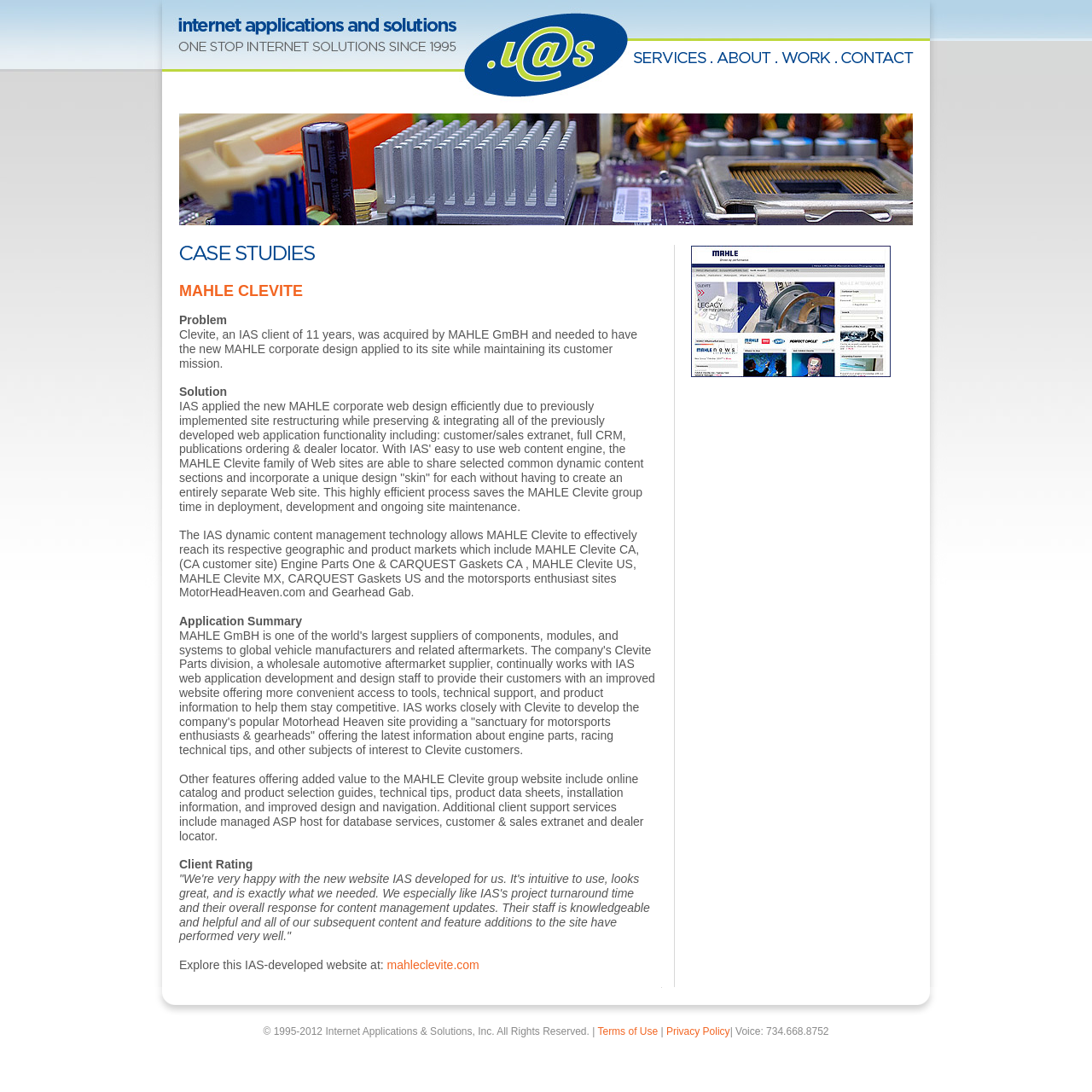Determine the bounding box coordinates of the region to click in order to accomplish the following instruction: "Click the WORK link". Provide the coordinates as four float numbers between 0 and 1, specifically [left, top, right, bottom].

[0.716, 0.048, 0.761, 0.061]